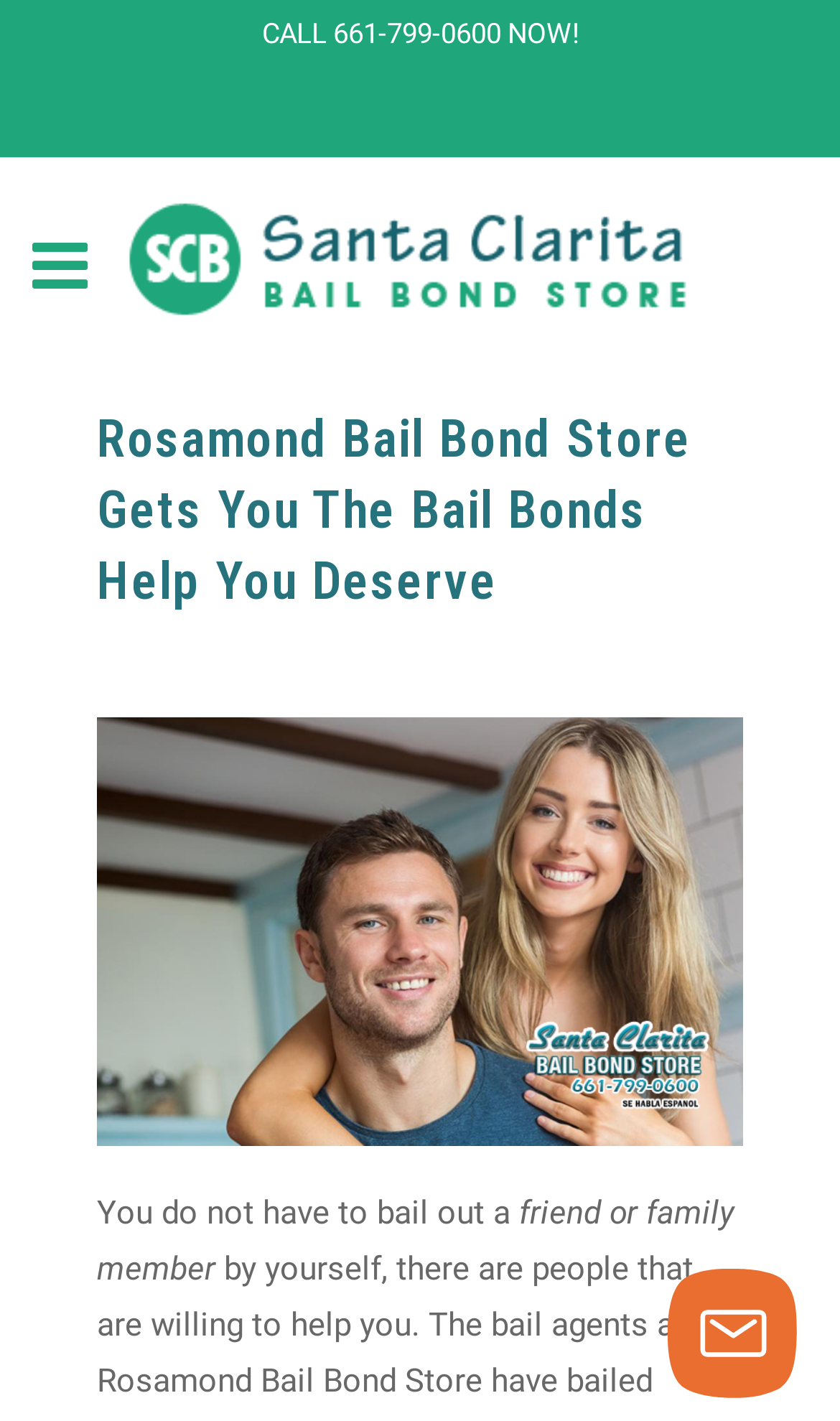Illustrate the webpage's structure and main components comprehensively.

The webpage is about Rosamond Bail Bond Store, a bail bond service provider. At the top of the page, there is a prominent call-to-action, "CALL 661-799-0600 NOW!", which is centered and takes up about a quarter of the screen width. Below this, there is a logo of the company, which is a large image that spans almost the entire width of the page.

Underneath the logo, there is a heading that reads "Rosamond Bail Bond Store Gets You The Bail Bonds Help You Deserve", which is centered and takes up about half of the screen width. This heading is followed by a link to the company's name, "Rosamond Bail Bond Store", which is accompanied by a smaller image of the company's logo.

The main content of the page starts with a paragraph of text that reads "You do not have to bail out a friend or family member", which is followed by a continuation of the sentence "friend or family member". This text is positioned at the top-left of the main content area.

At the bottom-right corner of the page, there is a chat button labeled "Launch chat button", which is not expanded by default.